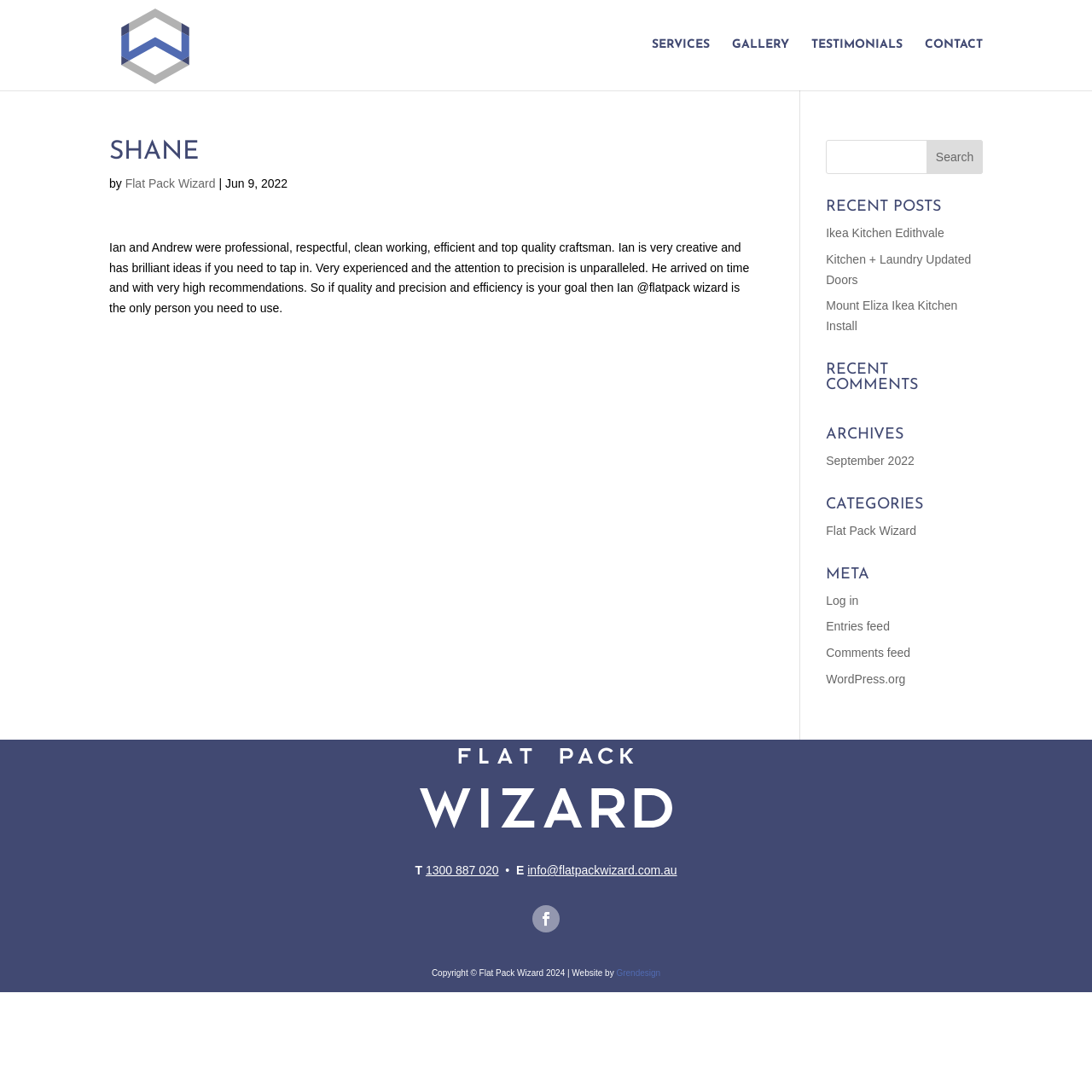Indicate the bounding box coordinates of the clickable region to achieve the following instruction: "Read the TESTIMONIALS."

[0.743, 0.036, 0.827, 0.083]